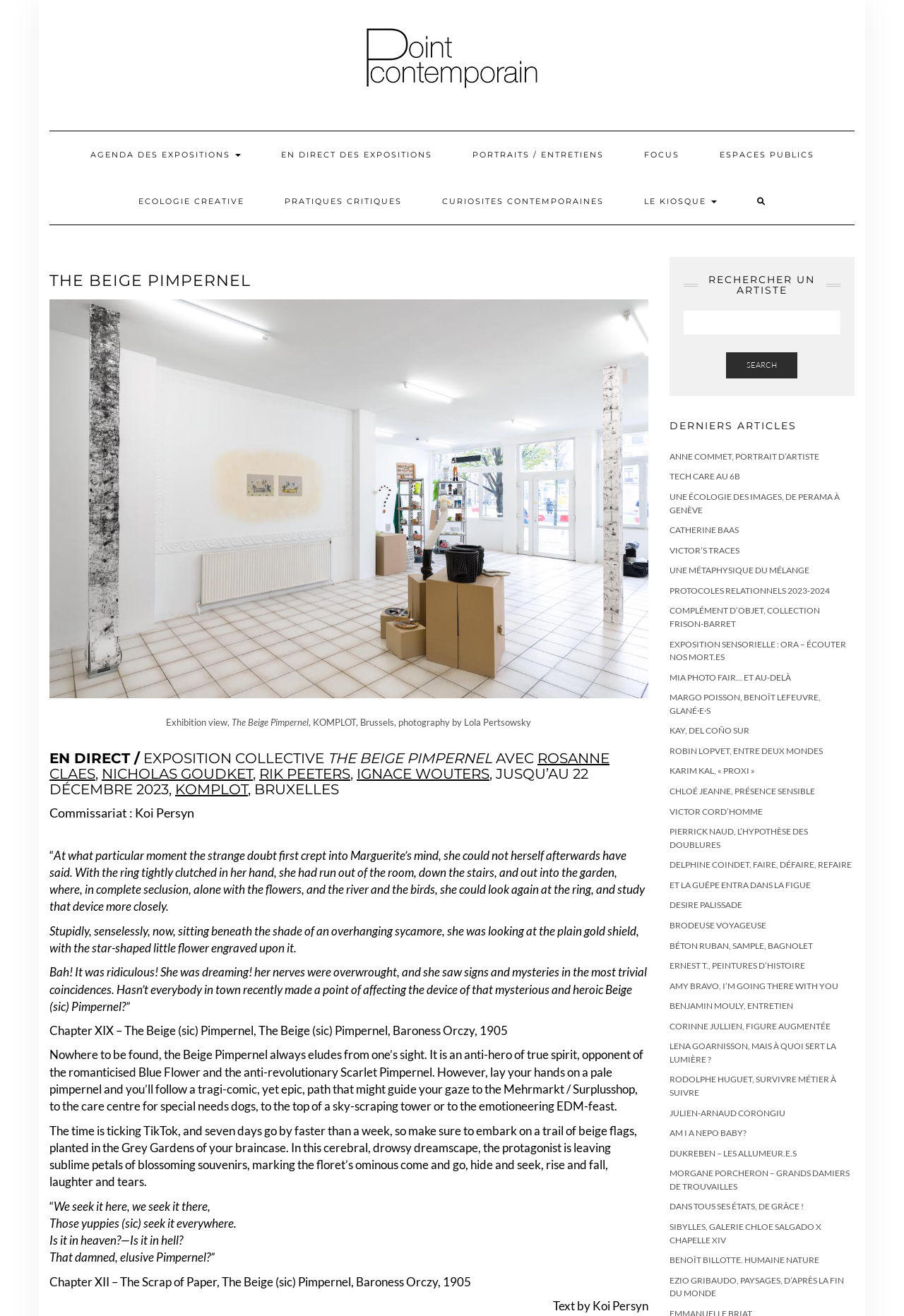How many links are there in the main navigation?
Based on the image, answer the question with as much detail as possible.

The main navigation is located at the top of the webpage and contains 9 links: 'AGENDA DES EXPOSITIONS', 'EN DIRECT DES EXPOSITIONS', 'PORTRAITS / ENTRETIENS', 'FOCUS', 'ESPACES PUBLICS', 'ECOLOGIE CREATIVE', 'PRATIQUES CRITIQUES', 'CURIOSITES CONTEMPORAINES', and 'LE KIOSQUE'.